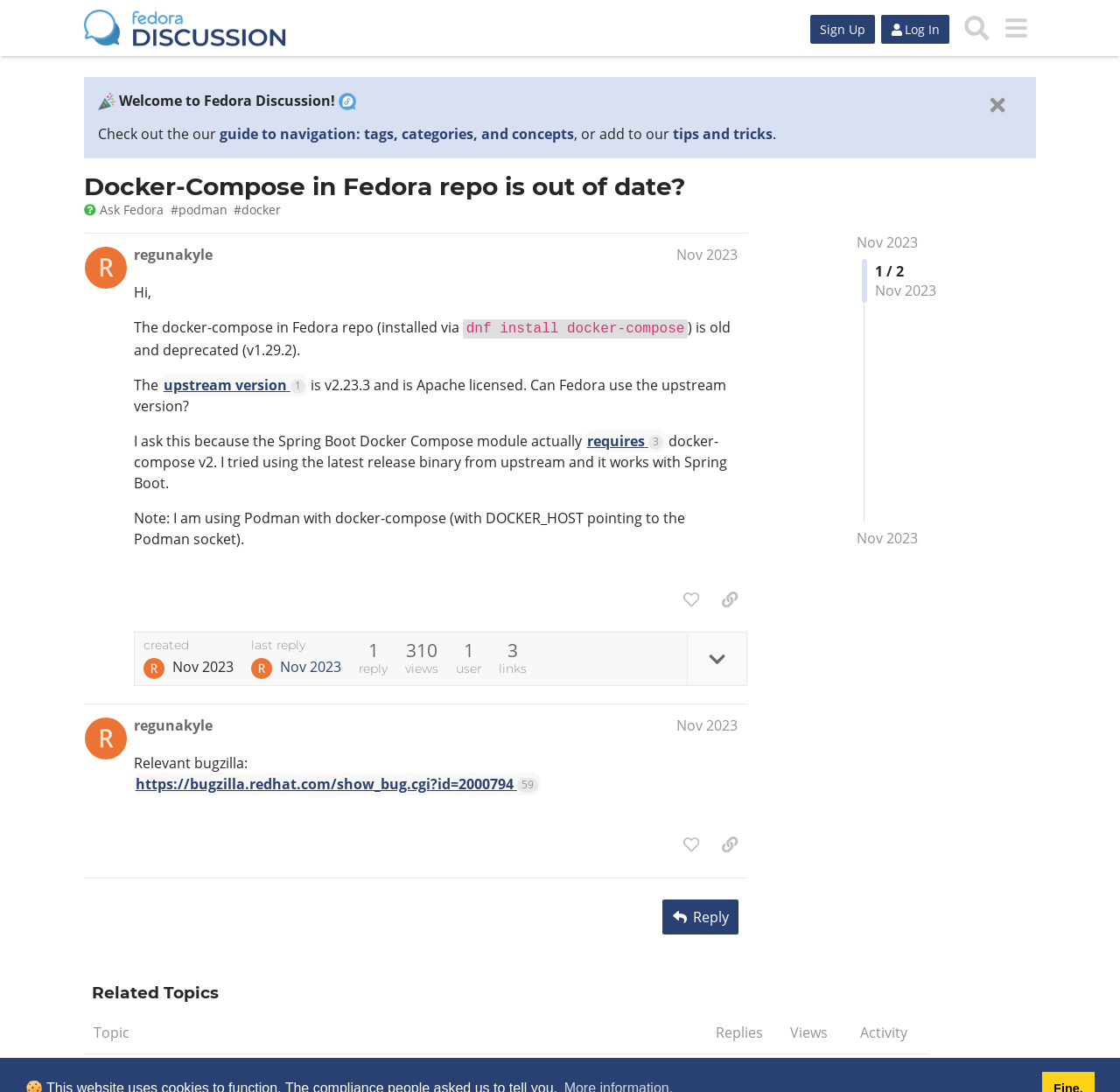Give a detailed account of the webpage's layout and content.

This webpage is a discussion forum, specifically a thread about Docker-Compose in Fedora repo being out of date. At the top, there is a header with a link to "Fedora Discussion" and a logo. To the right of the header, there are buttons for "Sign Up", "Log In", "Search", and a menu button. Below the header, there is a welcome message and a brief introduction to the discussion forum.

The main content of the page is a discussion thread with two posts. The first post, by user "regunakyle", is the main topic of the thread, discussing the outdated version of Docker-Compose in Fedora repo and asking if Fedora can use the upstream version. The post includes several links and mentions specific versions of Docker-Compose.

Below the first post, there are several buttons and links, including a "Like" button, a "Copy link" button, and a link to the user's profile. There is also a timestamp indicating when the post was created.

The second post, also by "regunakyle", is a reply to the first post and mentions a relevant bugzilla link. This post also has several buttons and links, including a "Like" button and a "Copy link" button.

At the bottom of the page, there is a button to "Reply" to the thread, and a heading for "Related Topics".